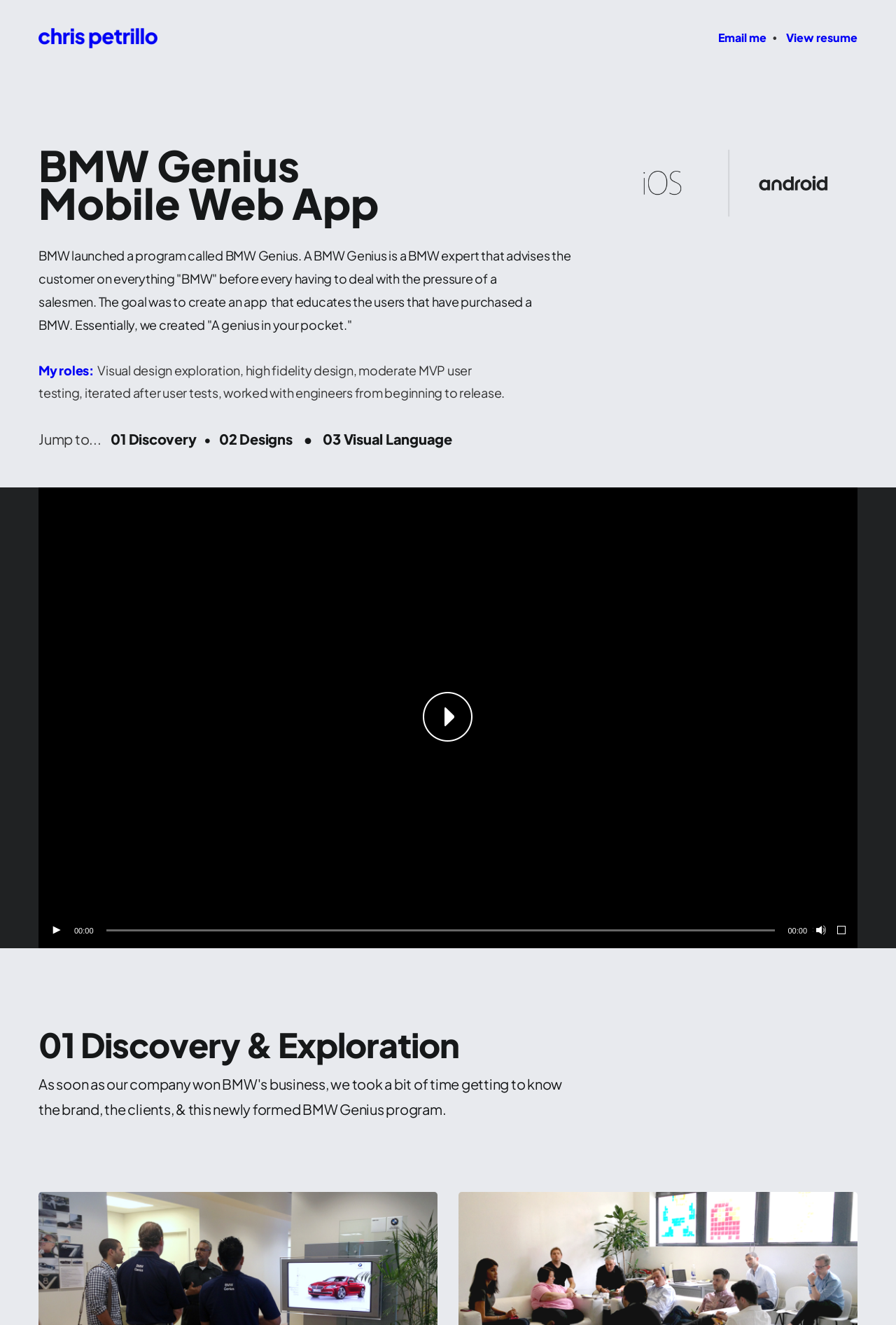Please find the bounding box coordinates of the element that you should click to achieve the following instruction: "Click on the 'Blog' link". The coordinates should be presented as four float numbers between 0 and 1: [left, top, right, bottom].

None